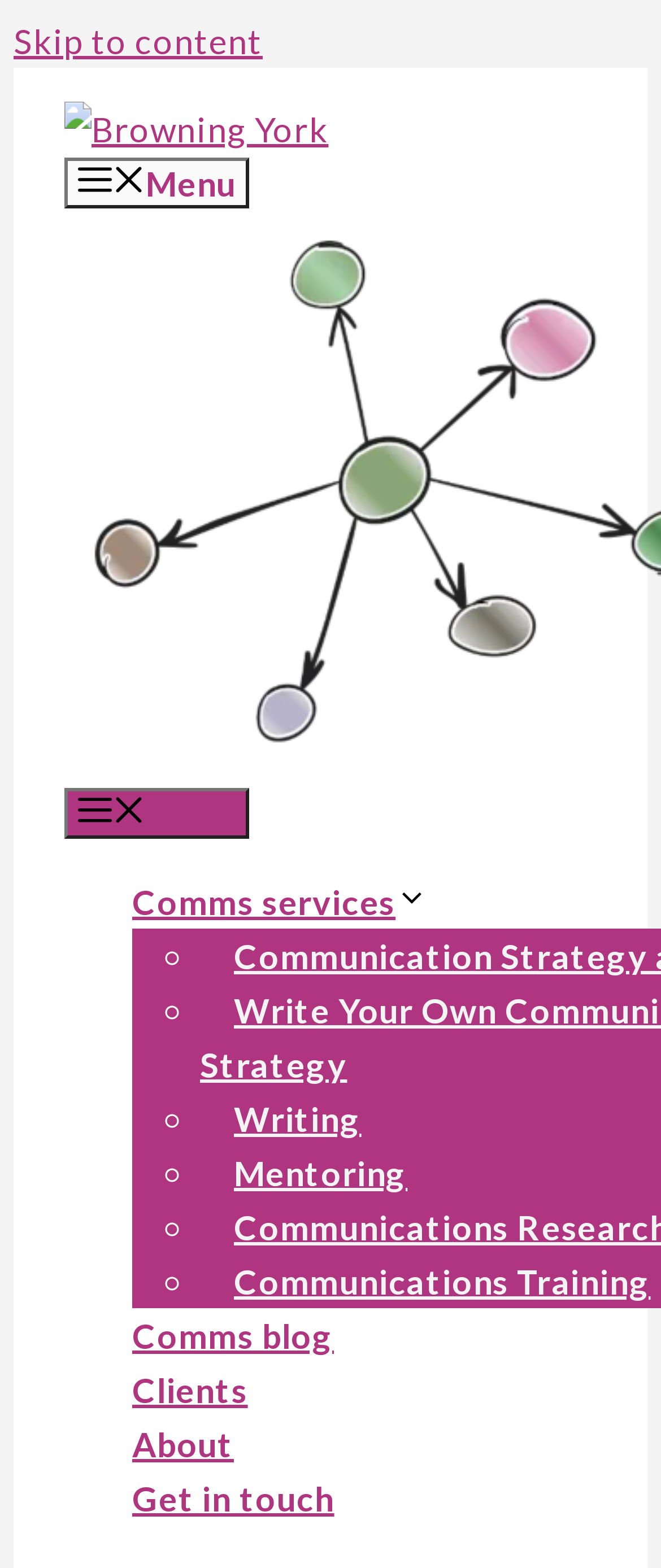Identify the bounding box coordinates of the element that should be clicked to fulfill this task: "Go to the 'Writing' section". The coordinates should be provided as four float numbers between 0 and 1, i.e., [left, top, right, bottom].

[0.303, 0.679, 0.598, 0.748]